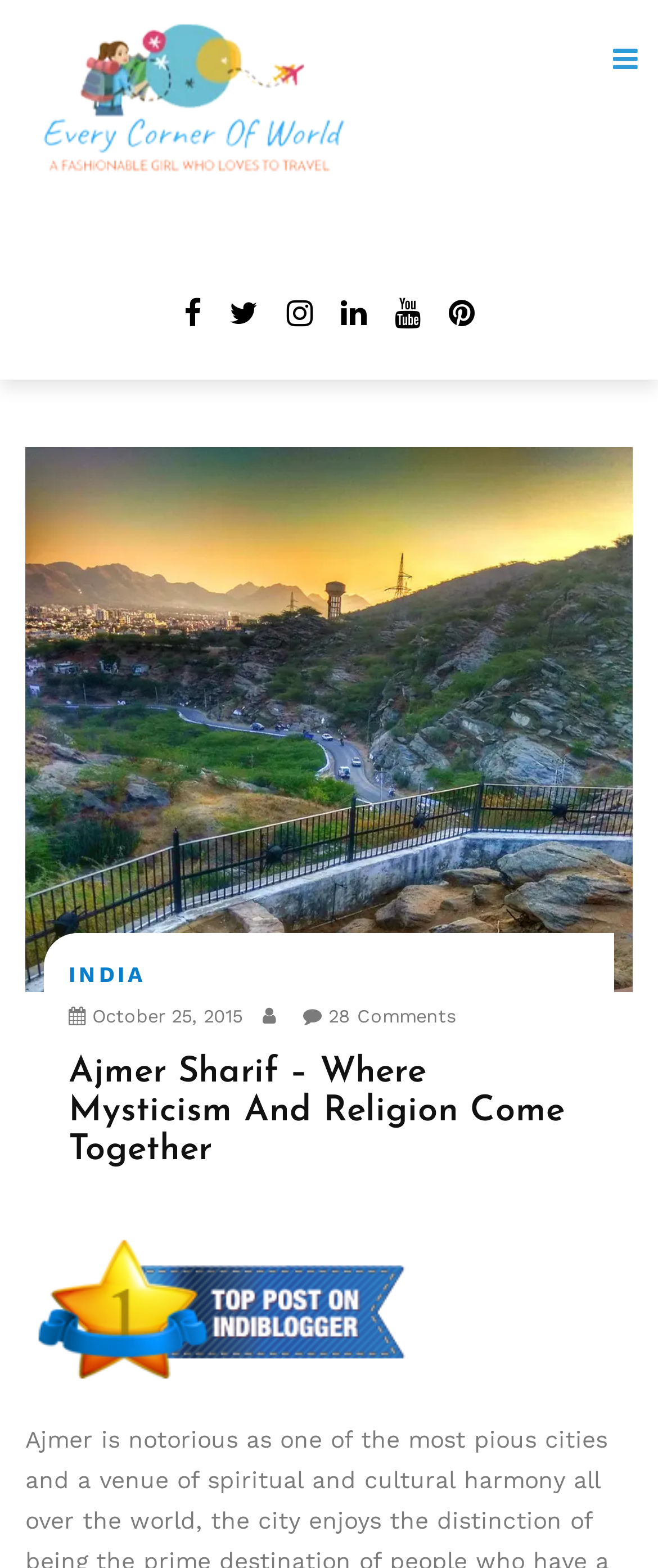Respond with a single word or phrase to the following question: How many social media links are present in the top-right corner?

6